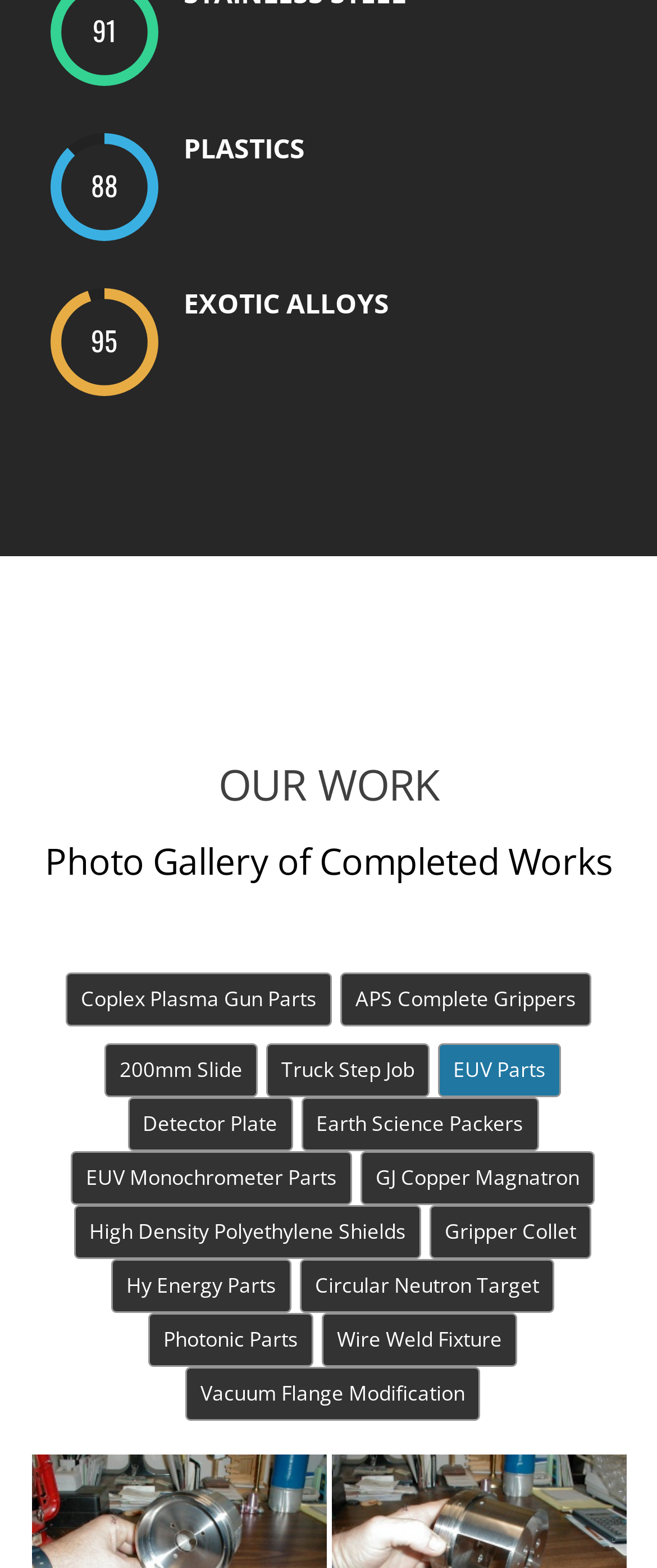What is the theme of the webpage?
Provide a short answer using one word or a brief phrase based on the image.

Manufacturing or engineering